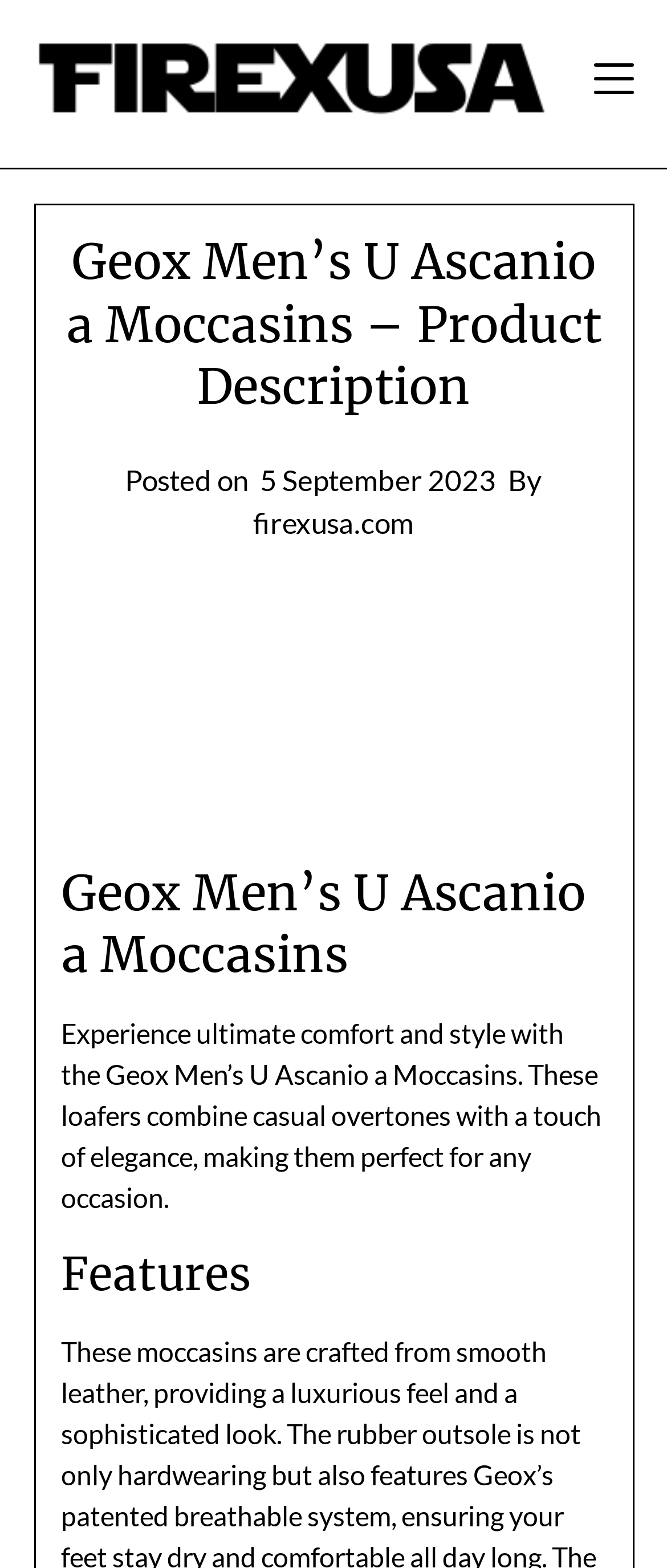Reply to the question below using a single word or brief phrase:
How many features are mentioned in the product description?

At least one